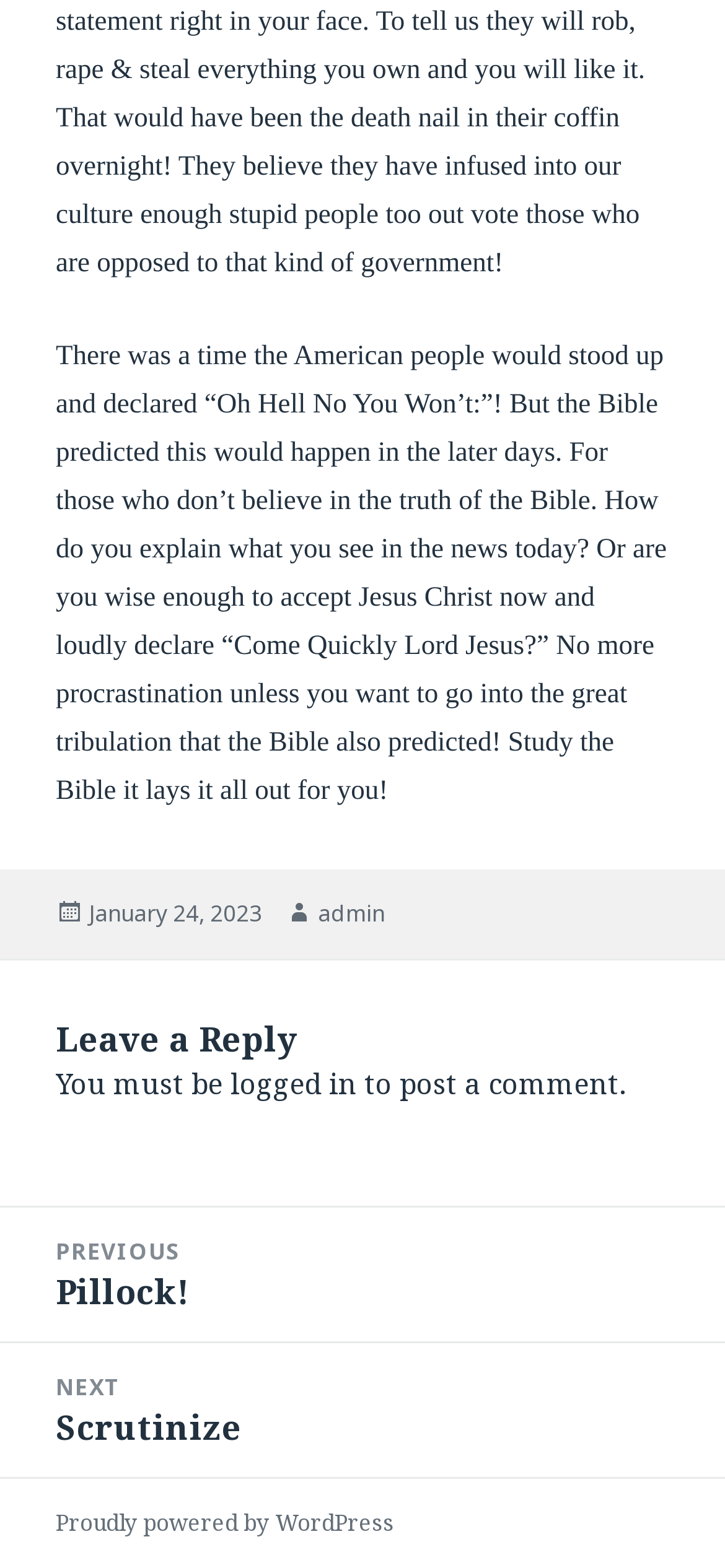What is the platform that powers this website?
Kindly offer a detailed explanation using the data available in the image.

I found the platform that powers this website by looking at the bottom of the webpage, where it says 'Proudly powered by WordPress'.